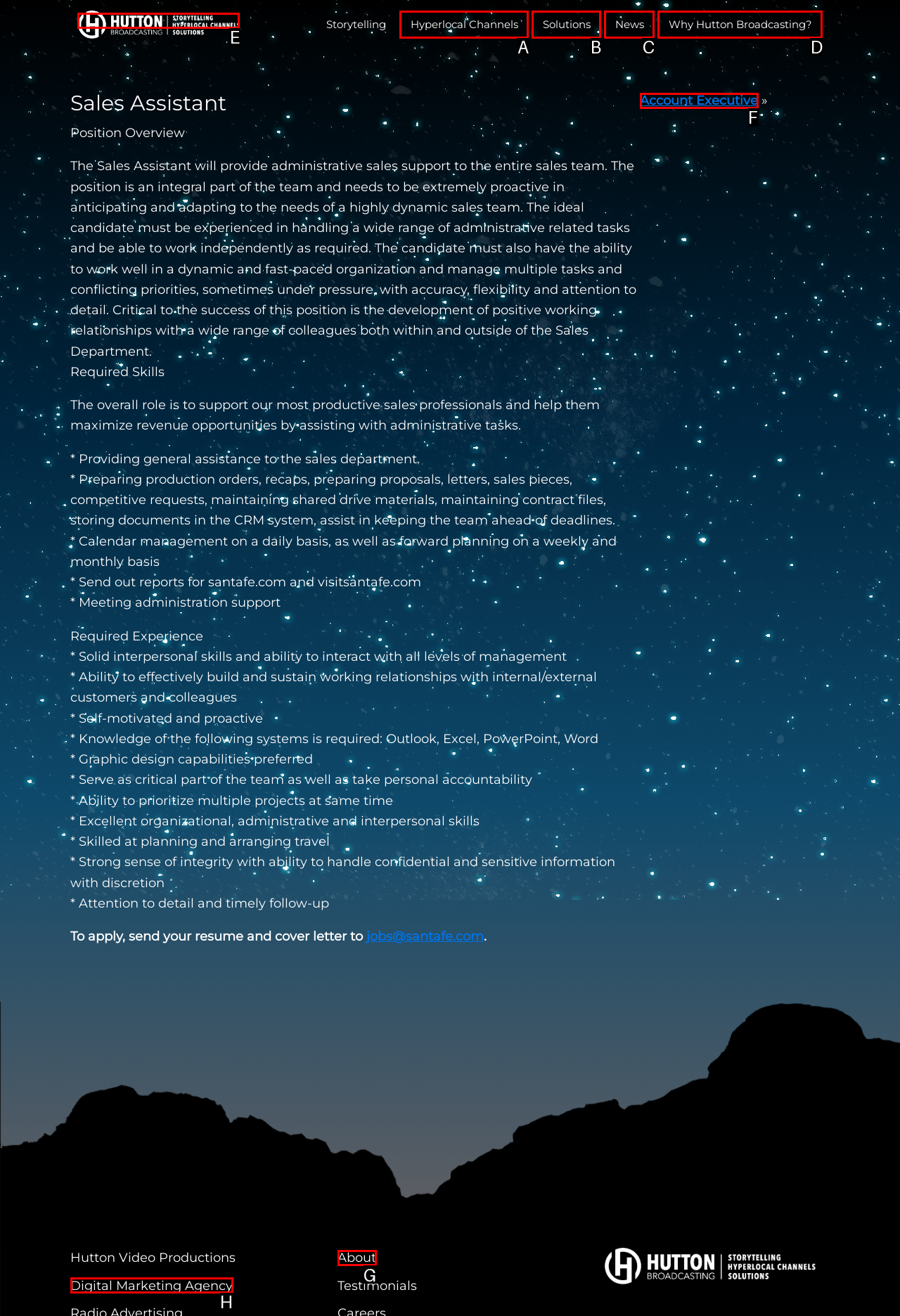Determine which HTML element should be clicked to carry out the following task: Visit the 'About' page Respond with the letter of the appropriate option.

G